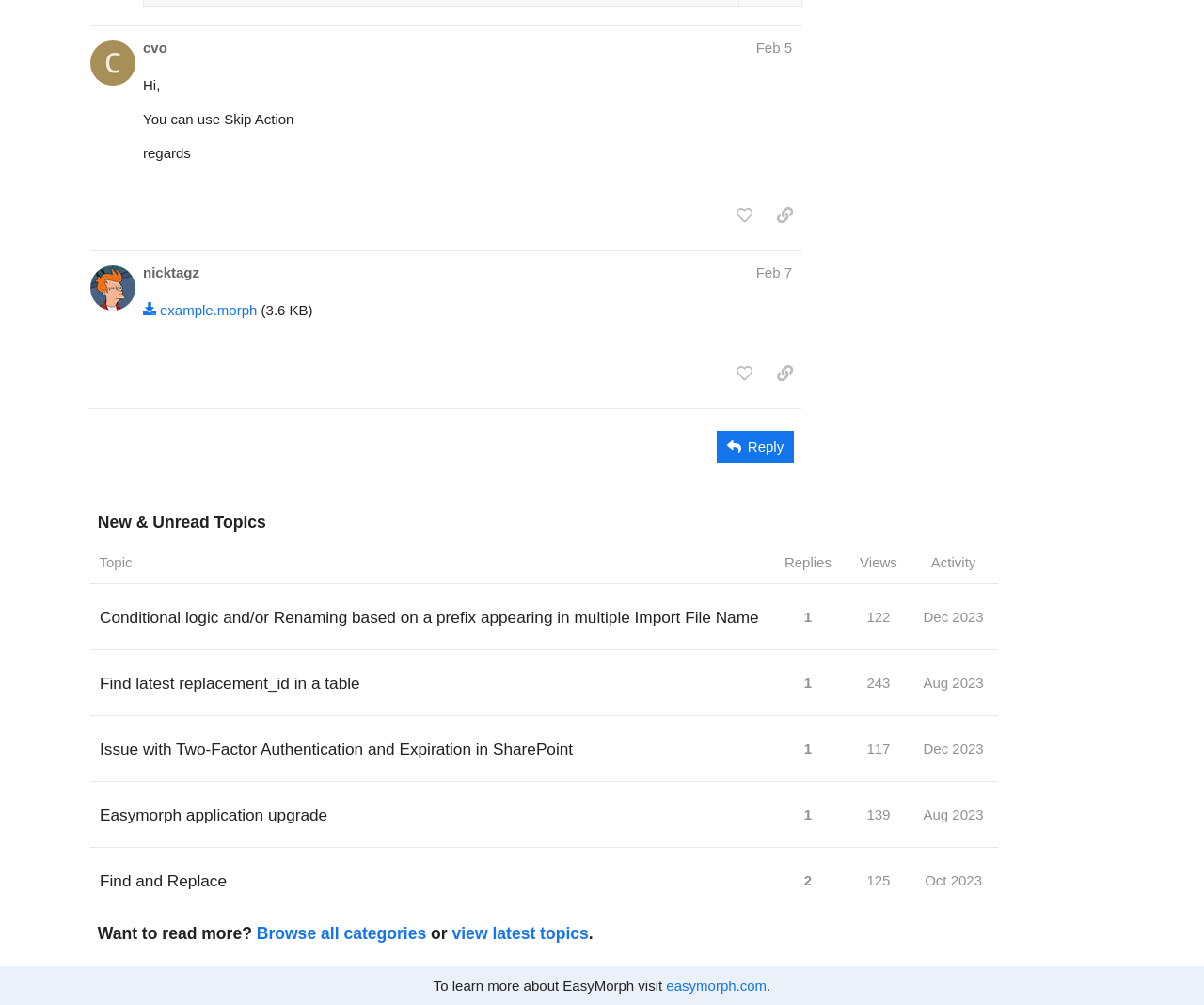Locate the bounding box of the UI element defined by this description: "title="like this post"". The coordinates should be given as four float numbers between 0 and 1, formatted as [left, top, right, bottom].

[0.604, 0.356, 0.633, 0.388]